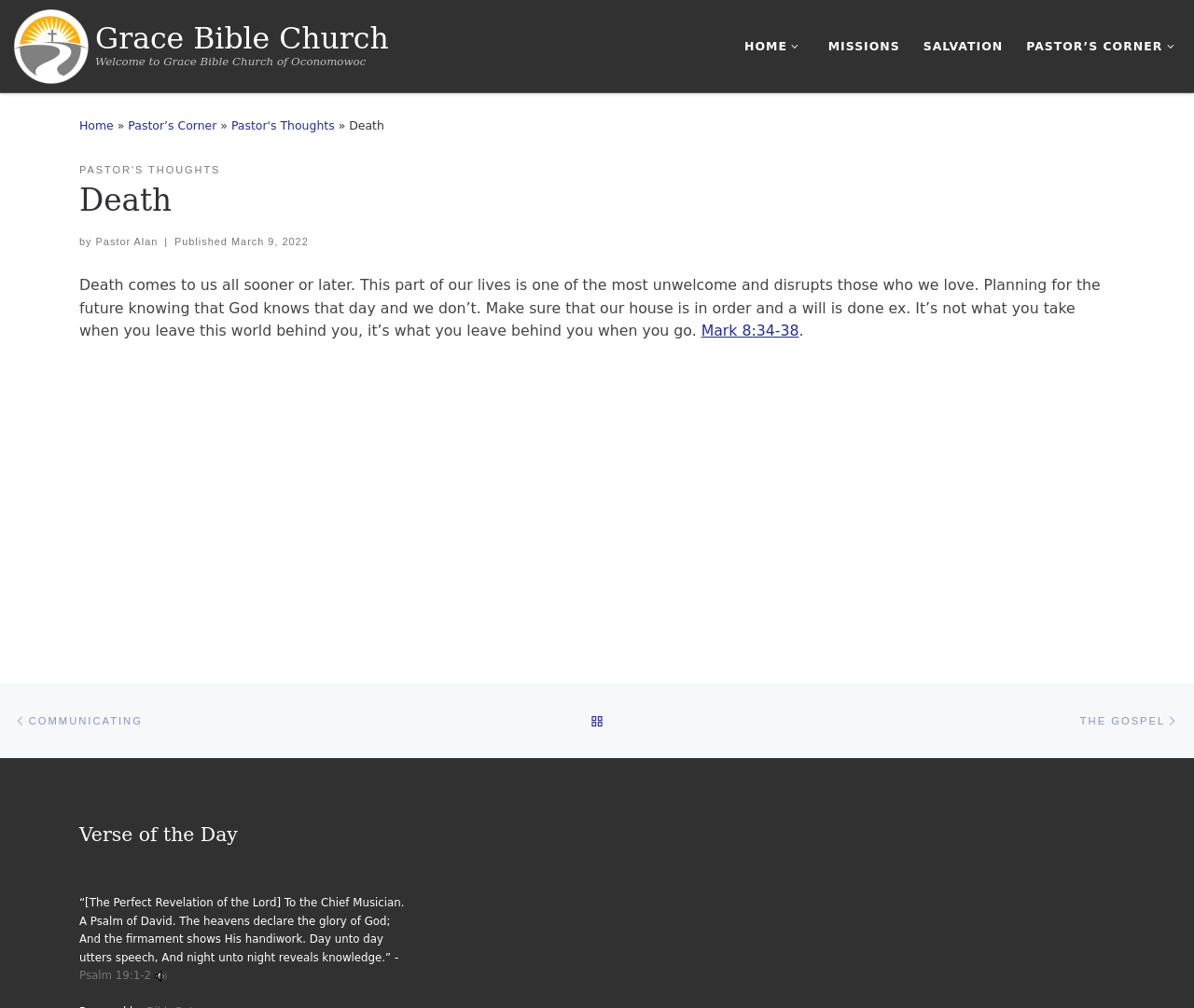What is the Bible verse mentioned in the article?
Provide a one-word or short-phrase answer based on the image.

Mark 8:34-38